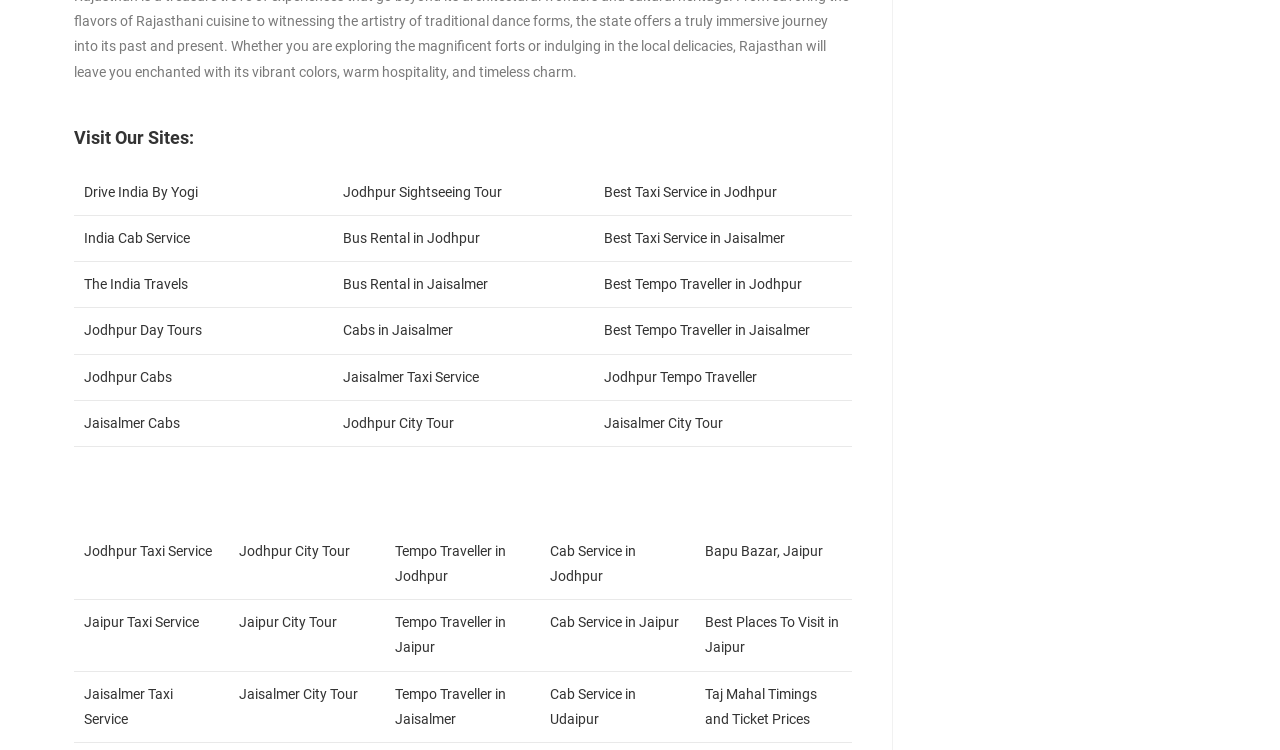Show the bounding box coordinates of the region that should be clicked to follow the instruction: "Check out Best Taxi Service in Jodhpur."

[0.472, 0.245, 0.607, 0.267]